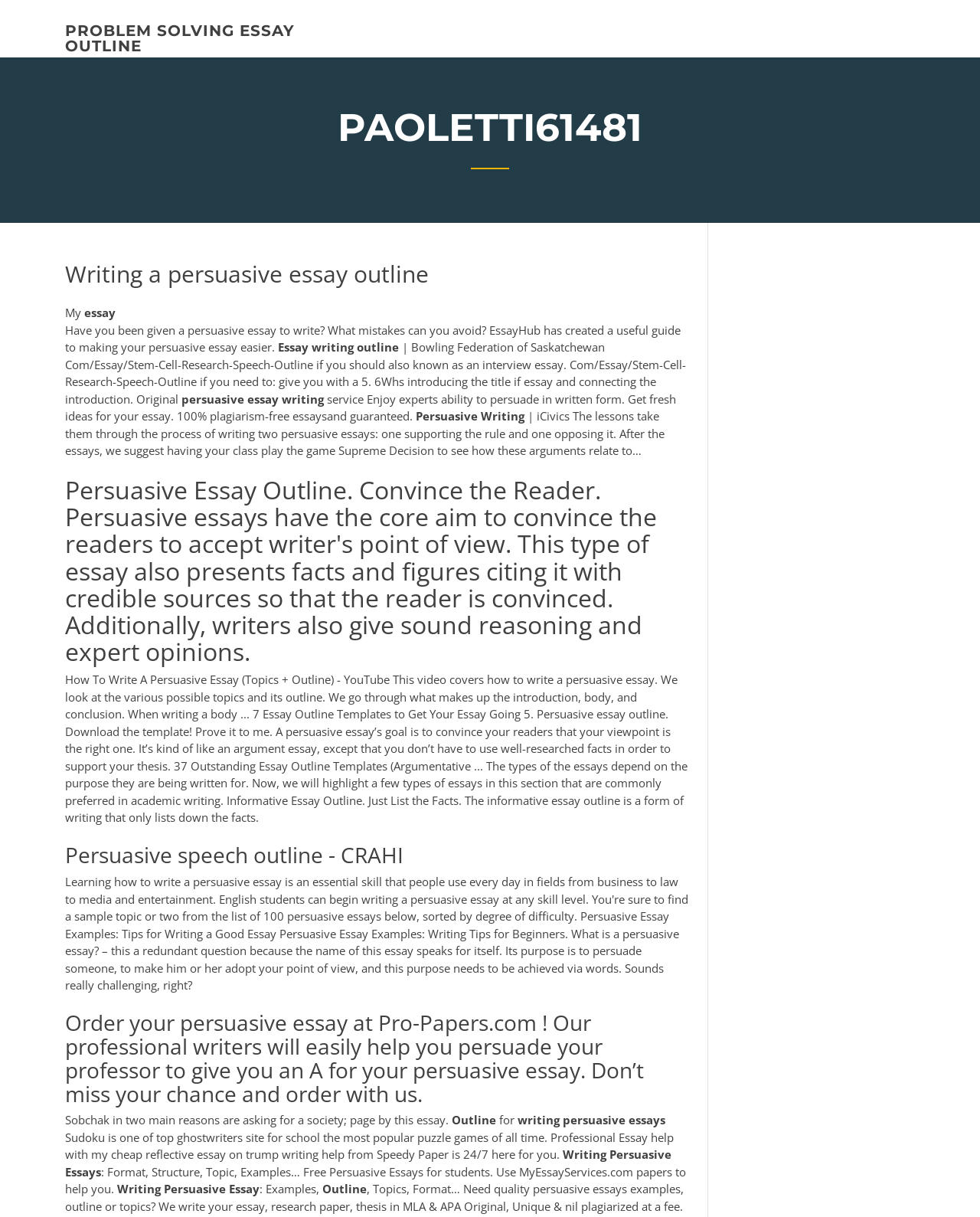What is the purpose of a persuasive essay?
Please provide a detailed and comprehensive answer to the question.

According to the webpage content, a persuasive essay aims to convince the reader to accept the writer's point of view, which is achieved by presenting facts, figures, and credible sources, as well as sound reasoning and expert opinions.